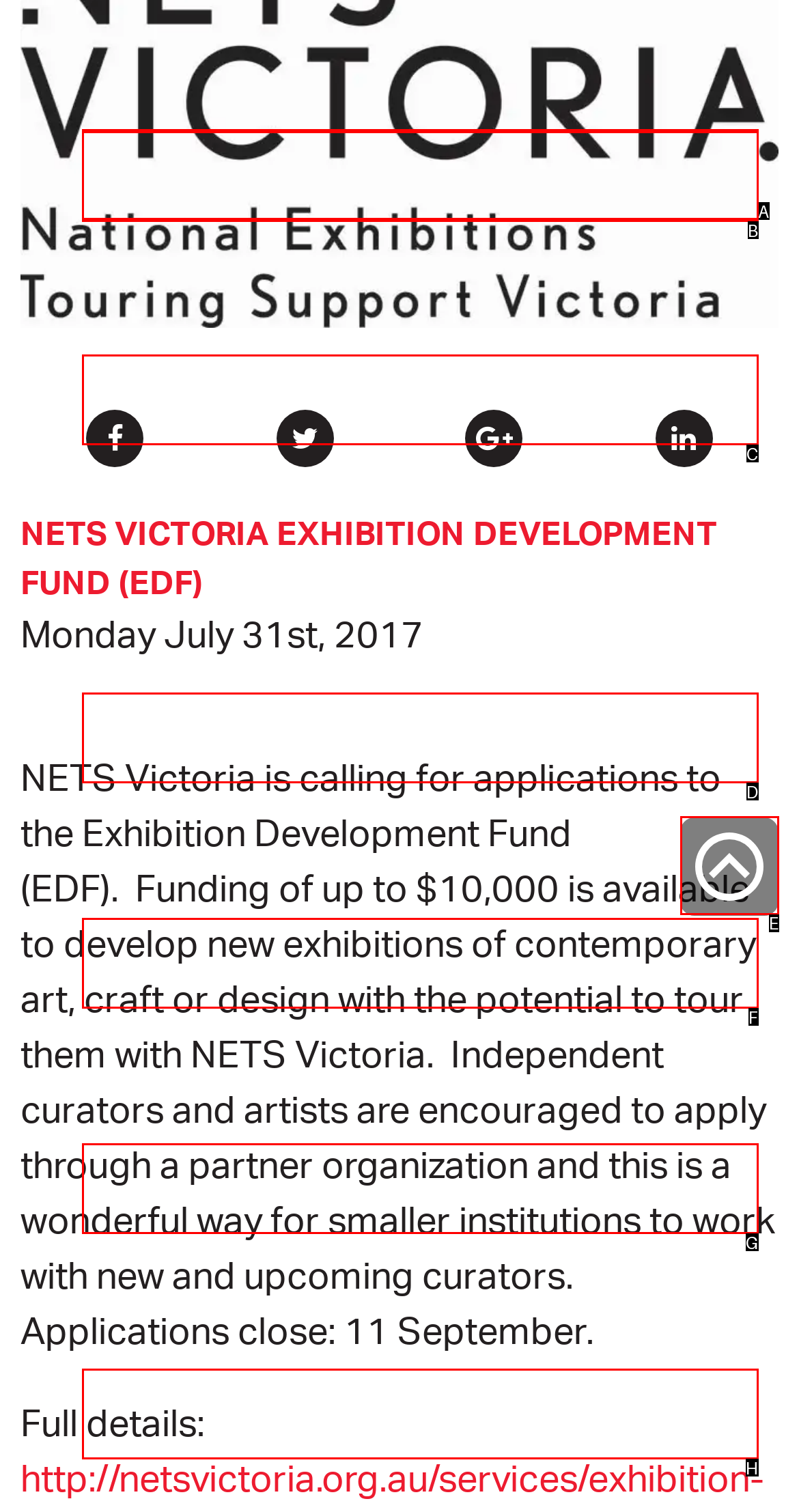Identify the HTML element that matches the description: PGAV Channel
Respond with the letter of the correct option.

D